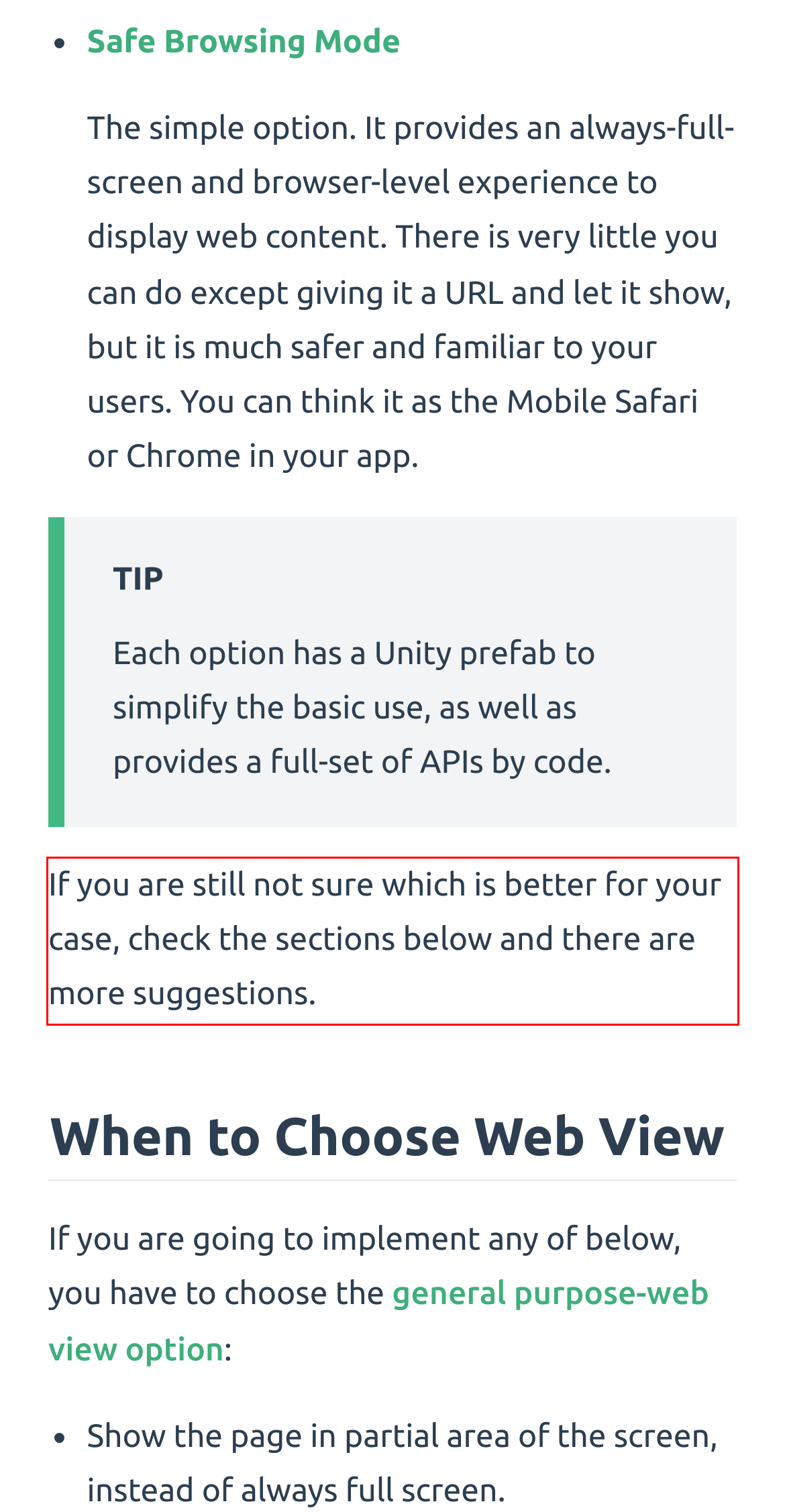Please analyze the screenshot of a webpage and extract the text content within the red bounding box using OCR.

If you are still not sure which is better for your case, check the sections below and there are more suggestions.